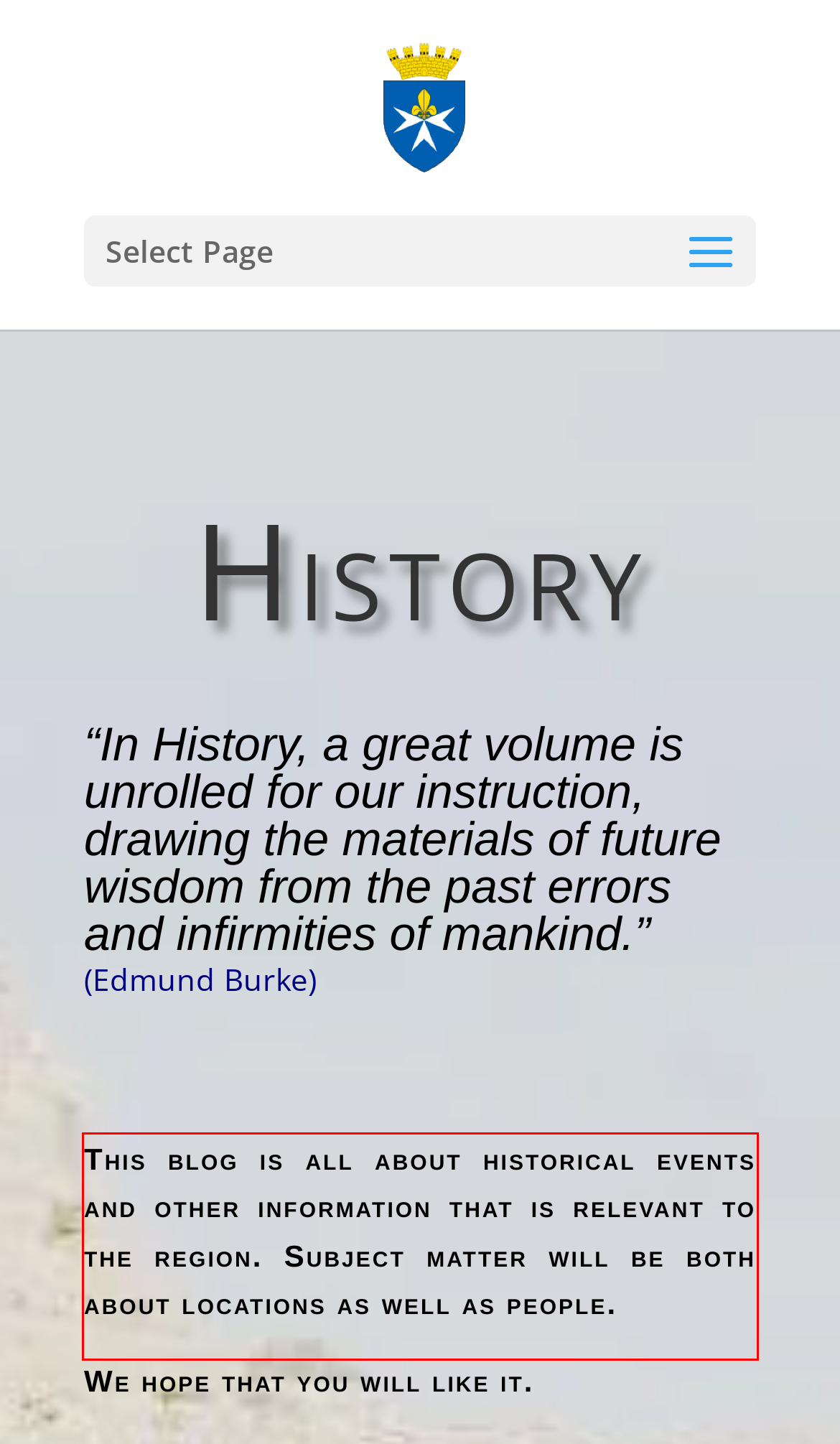There is a UI element on the webpage screenshot marked by a red bounding box. Extract and generate the text content from within this red box.

This blog is all about historical events and other information that is relevant to the region. Subject matter will be both about locations as well as people.